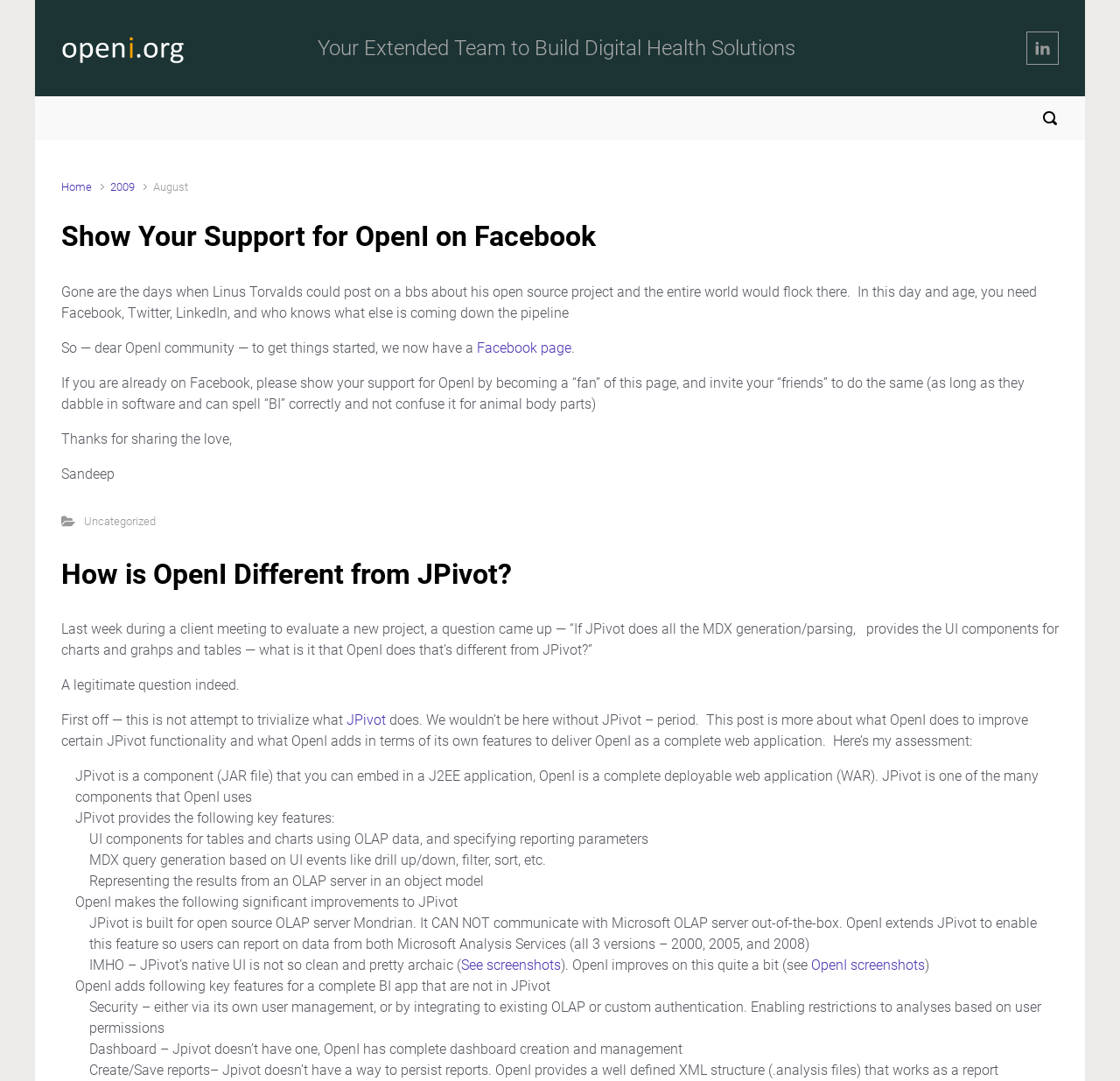Please specify the bounding box coordinates for the clickable region that will help you carry out the instruction: "View OpenI screenshots".

[0.724, 0.885, 0.826, 0.901]